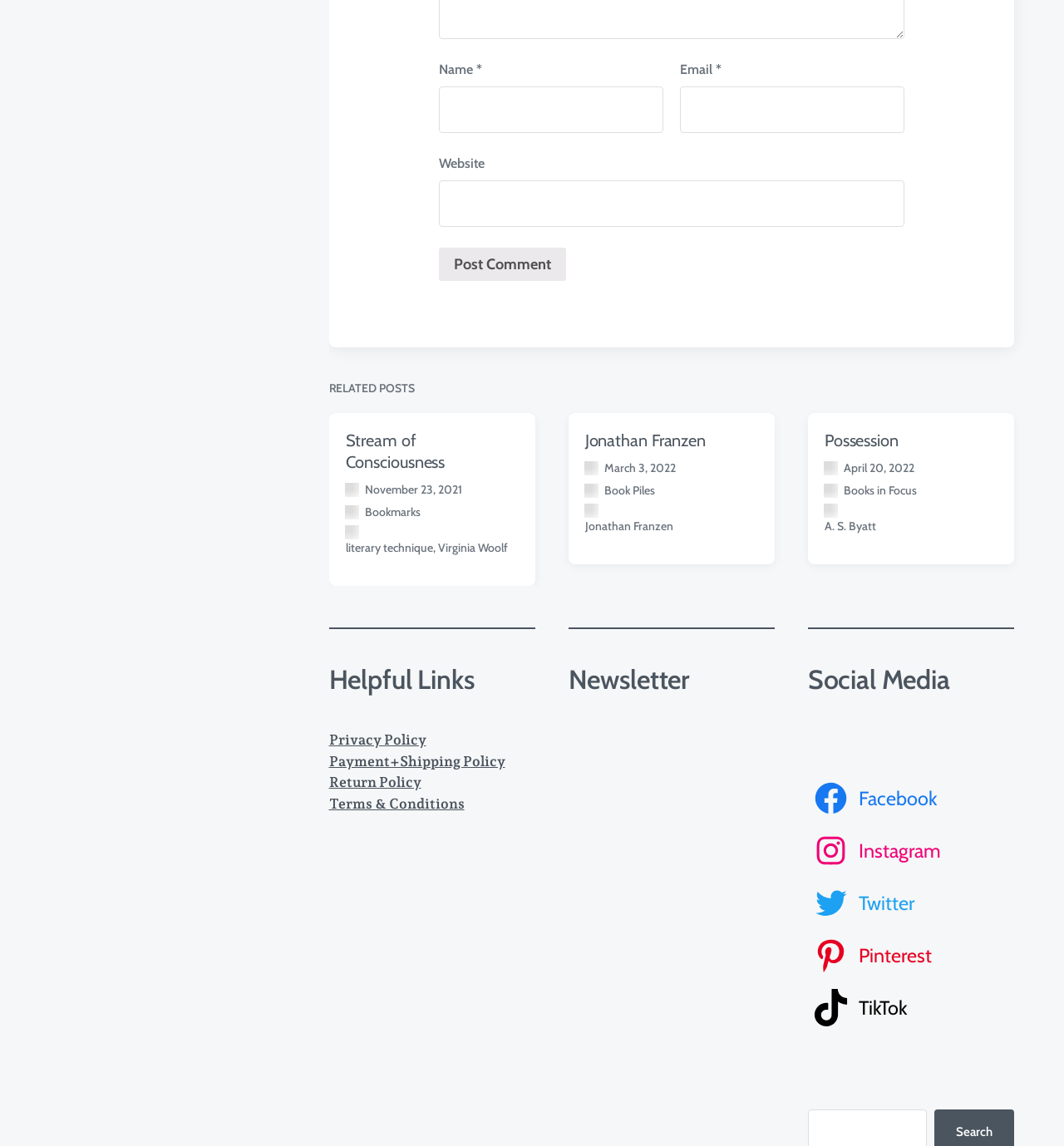Please identify the bounding box coordinates of the area I need to click to accomplish the following instruction: "Read the article Stream of Consciousness".

[0.325, 0.375, 0.418, 0.412]